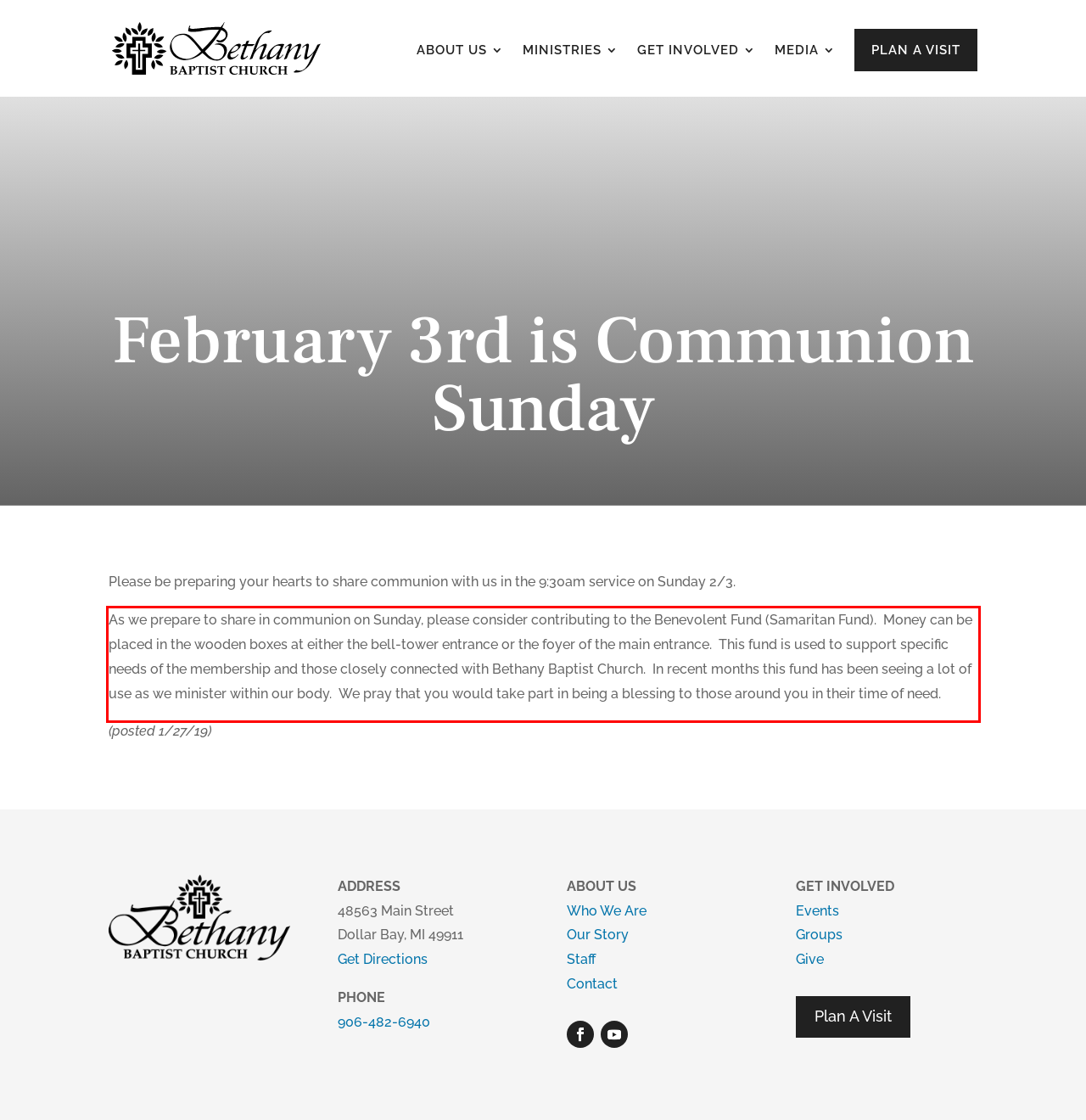Inspect the webpage screenshot that has a red bounding box and use OCR technology to read and display the text inside the red bounding box.

As we prepare to share in communion on Sunday, please consider contributing to the Benevolent Fund (Samaritan Fund). Money can be placed in the wooden boxes at either the bell-tower entrance or the foyer of the main entrance. This fund is used to support specific needs of the membership and those closely connected with Bethany Baptist Church. In recent months this fund has been seeing a lot of use as we minister within our body. We pray that you would take part in being a blessing to those around you in their time of need.